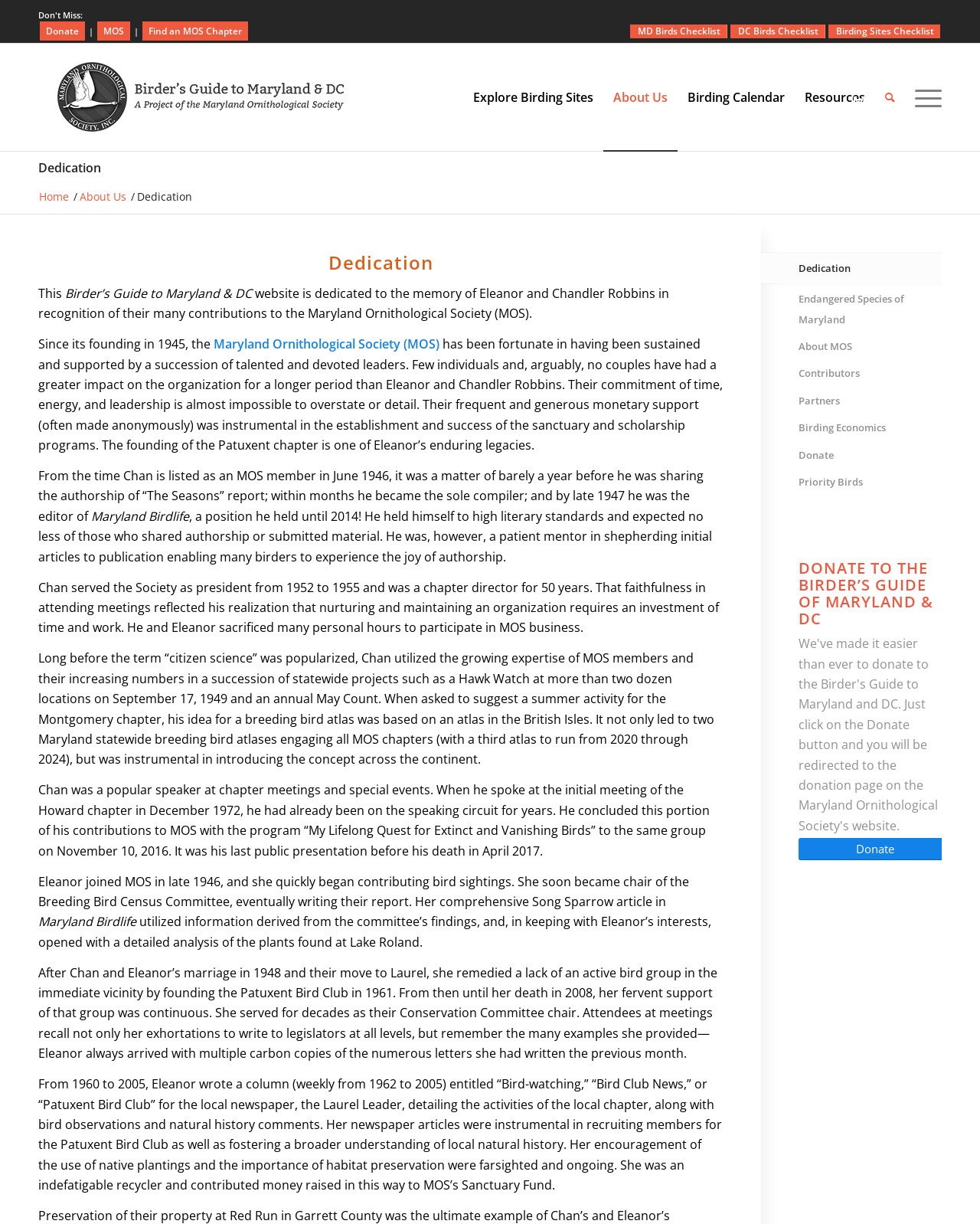Please specify the bounding box coordinates for the clickable region that will help you carry out the instruction: "Click on the 'MD Birds Checklist' menu item".

[0.643, 0.02, 0.742, 0.031]